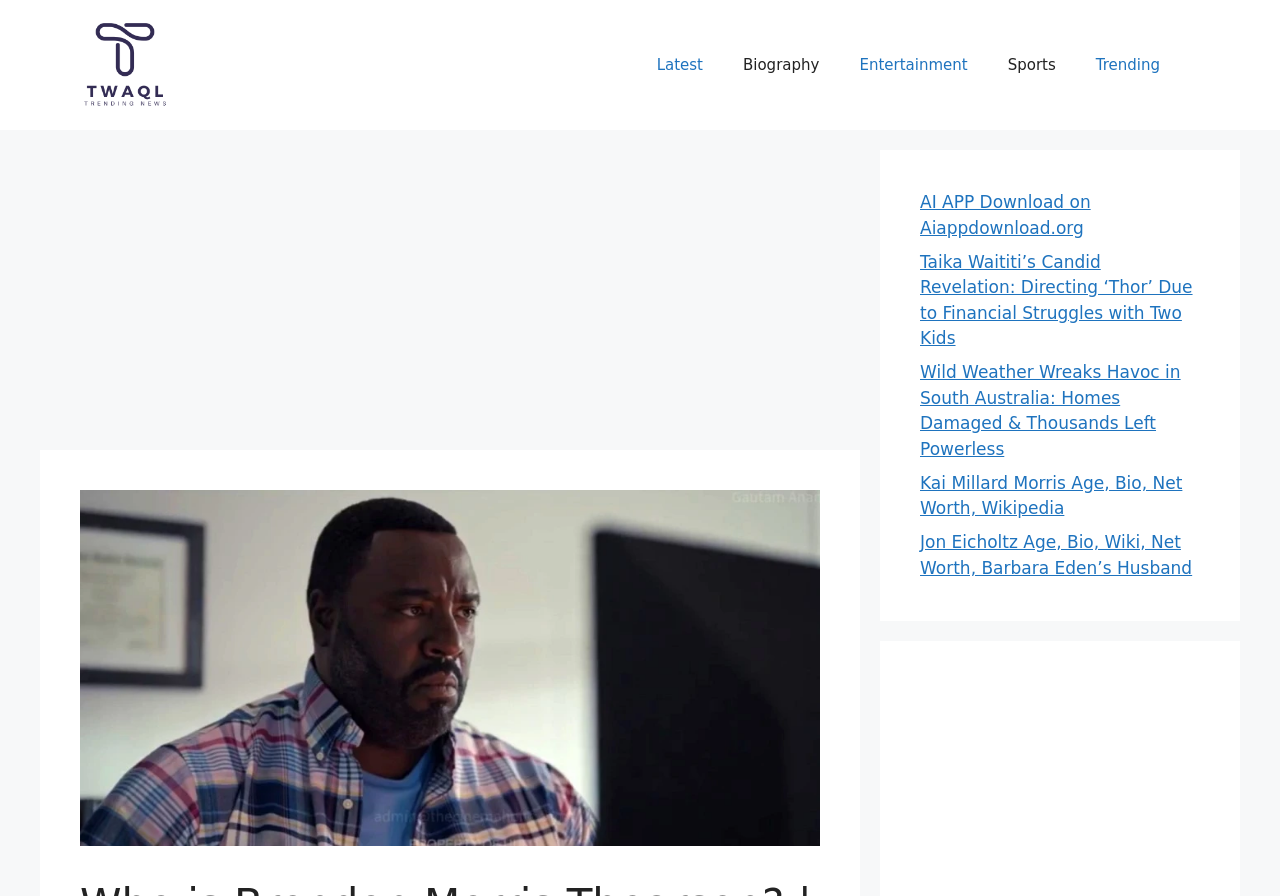Point out the bounding box coordinates of the section to click in order to follow this instruction: "Click on the 'Latest' link".

[0.497, 0.039, 0.565, 0.106]